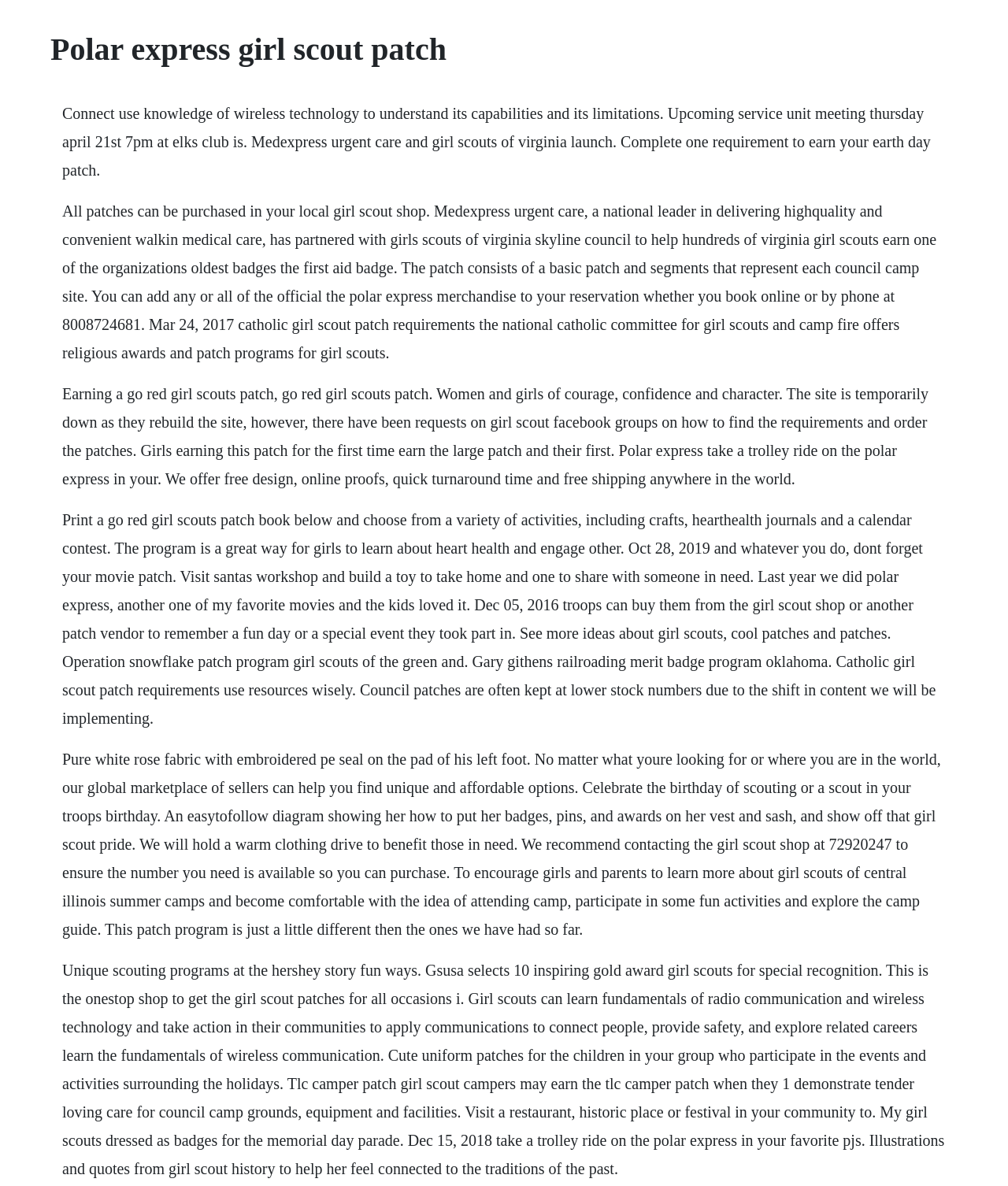What is the text of the webpage's headline?

Polar express girl scout patch